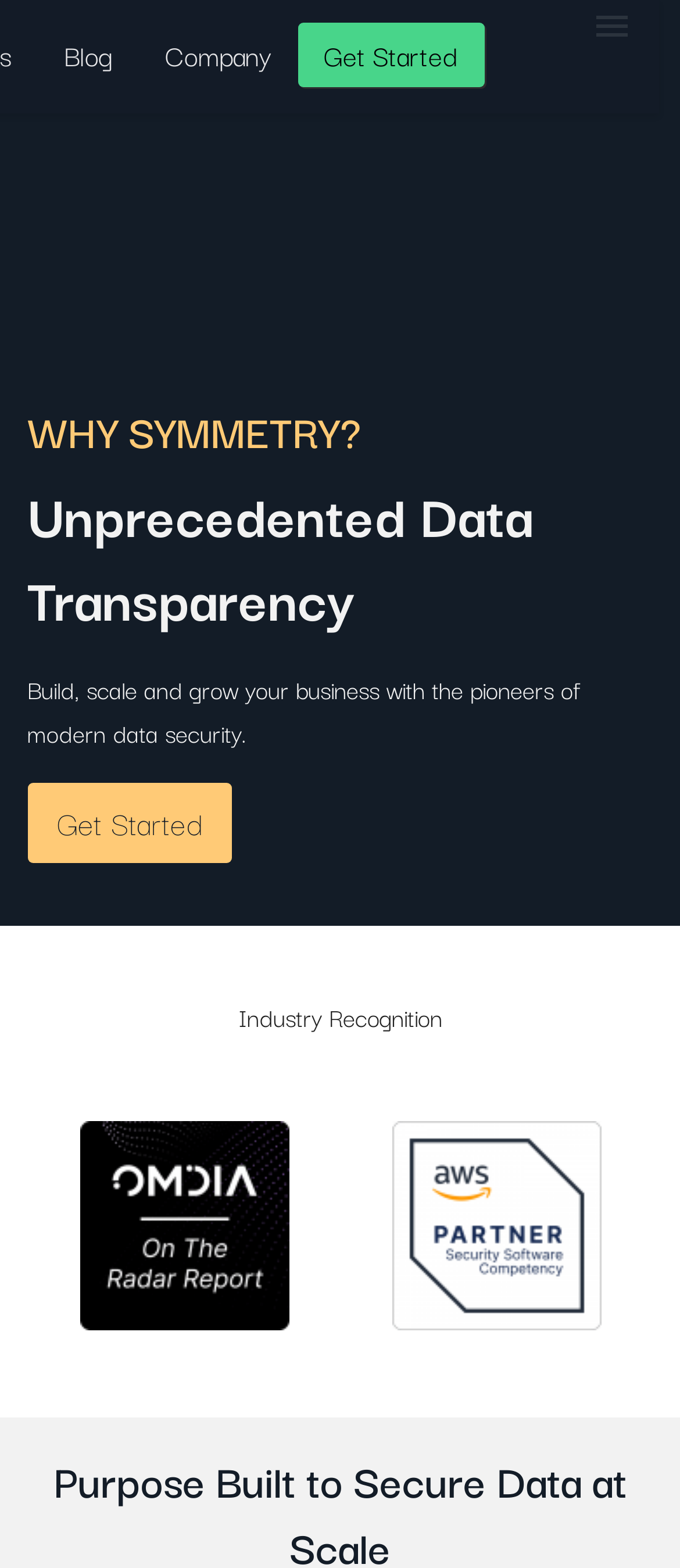Articulate a detailed summary of the webpage's content and design.

The webpage is about Symmetry Systems, a company that pioneers modern data security. At the top, there is a primary menu button and a layout table that spans almost the entire width of the page. Below the menu button, there are three links: "Blog", "Company", and "Get Started", which are aligned horizontally.

The main content of the page is divided into sections. The first section has a heading "WHY SYMMETRY?" followed by a subheading "Unprecedented Data Transparency". Below the subheading, there is a paragraph of text that describes how Symmetry Systems can help businesses build, scale, and grow with modern data security. There is also a "Get Started" link below the paragraph.

Further down the page, there is a section with a heading "Industry Recognition". Below this heading, there are two groups of content, each containing an image. The first group has an image of "OMDIAOnTheRadar" and the second group has an image of "AWSPartner". These groups are arranged horizontally, with the first group on the left and the second group on the right.